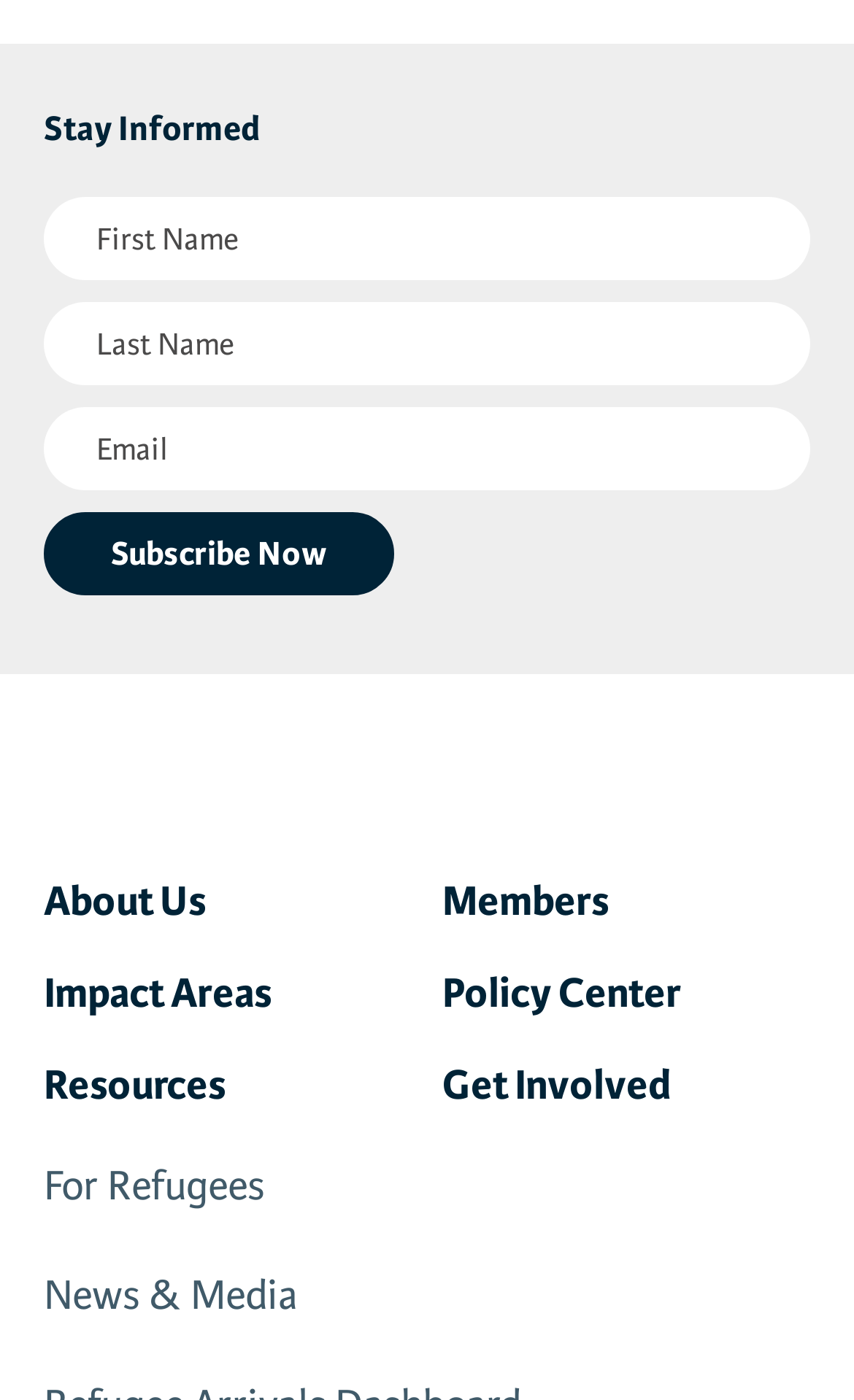Locate the bounding box coordinates of the segment that needs to be clicked to meet this instruction: "Click About Us".

[0.051, 0.626, 0.241, 0.669]